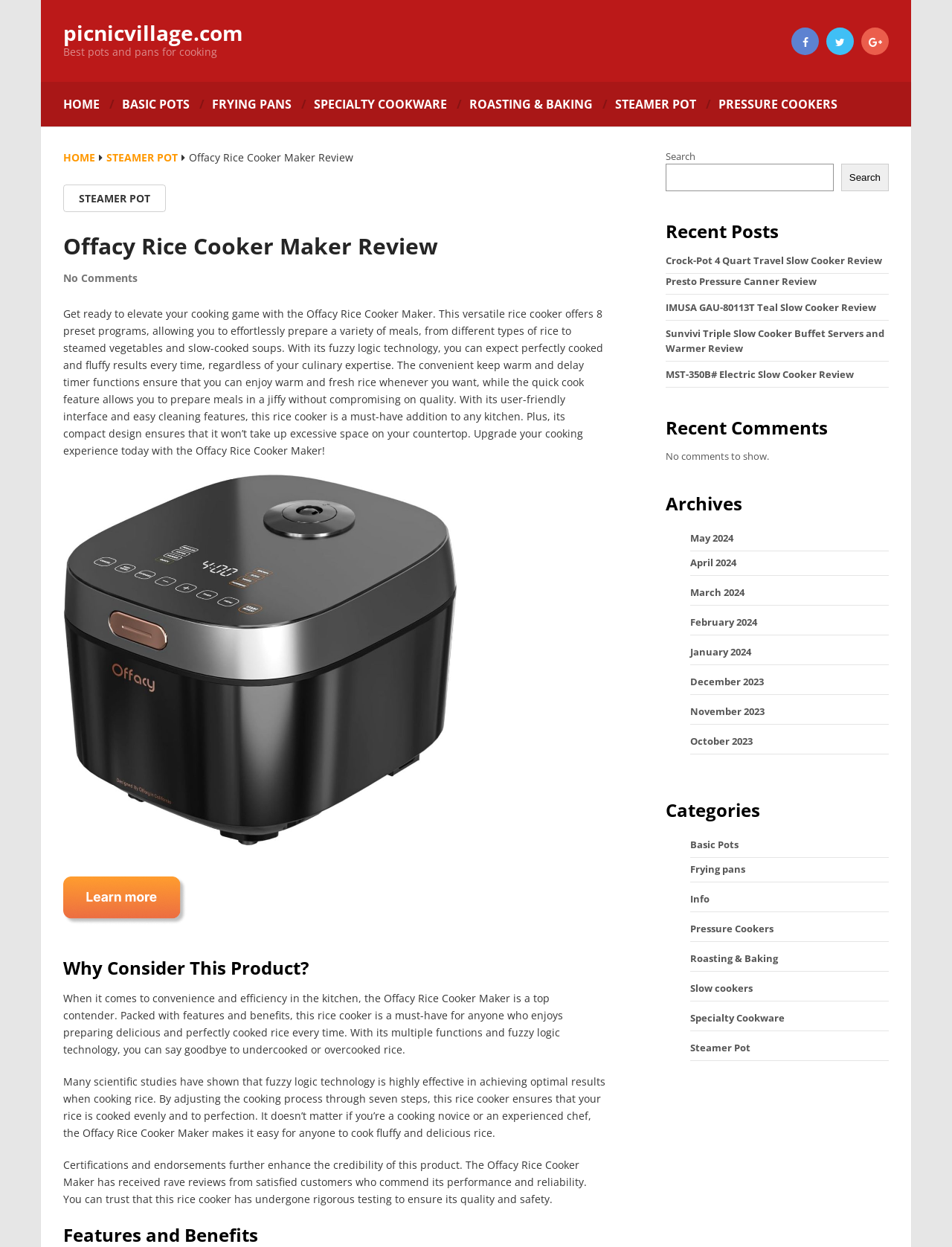How many preset programs does the Offacy Rice Cooker Maker have?
Please provide a single word or phrase answer based on the image.

8